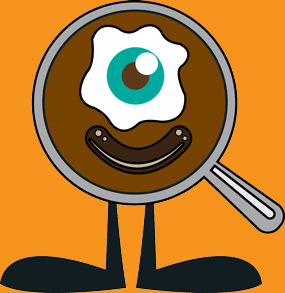What is the color of the background?
Craft a detailed and extensive response to the question.

The background of the illustration is a vibrant orange color, which enhances the cheerful and creative vibe of the image, perfectly complementing the whimsical design of the frying pan character.